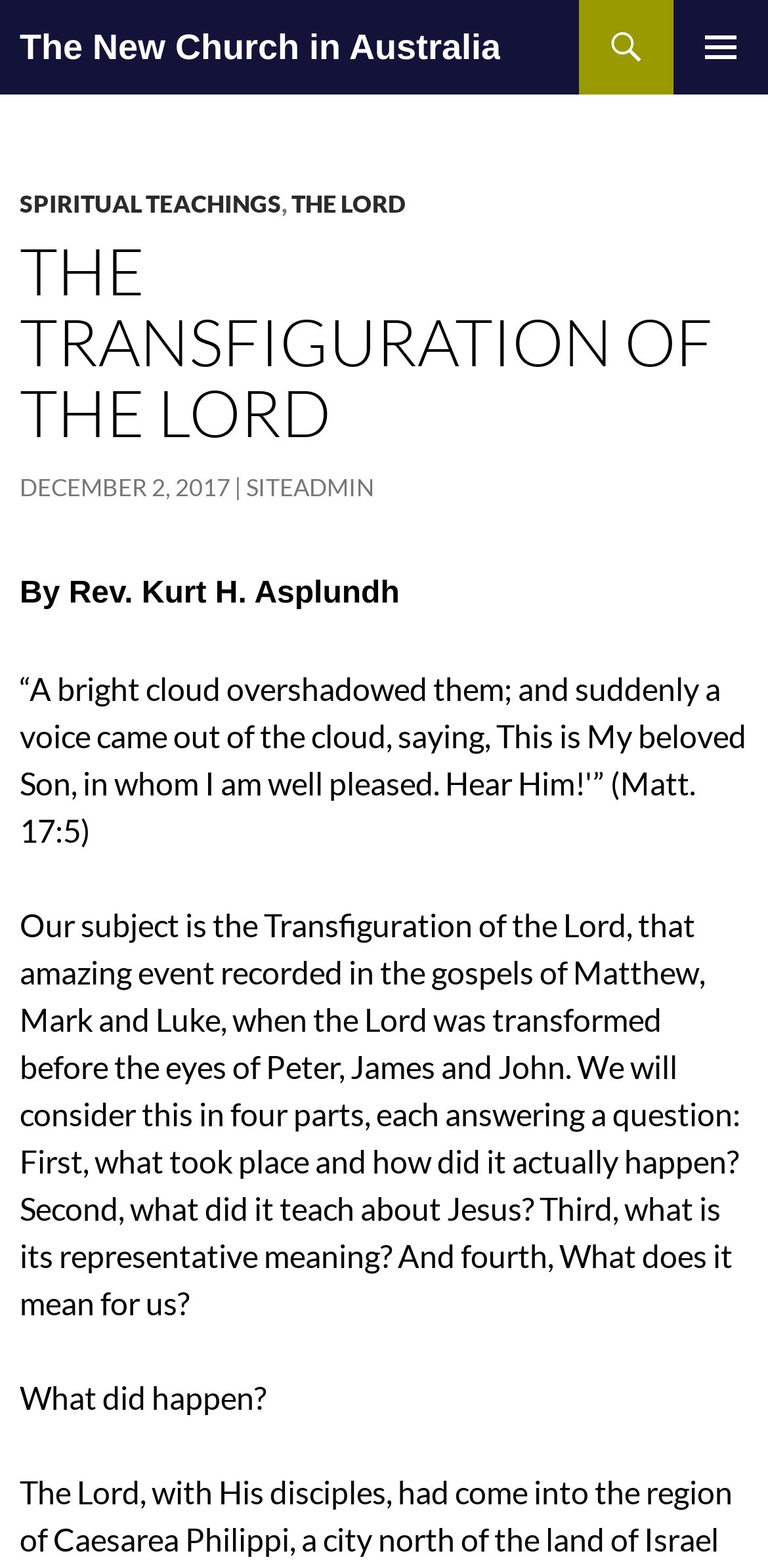Illustrate the webpage with a detailed description.

The webpage is about the Transfiguration of the Lord, a spiritual topic. At the top, there is a heading that reads "The New Church in Australia" which is also a link. To the right of this heading, there is a button labeled "PRIMARY MENU". Below the heading, there is a link that says "SKIP TO CONTENT".

The main content of the webpage is divided into sections. The first section has a heading that reads "THE TRANSFIGURATION OF THE LORD". Below this heading, there are links to related topics, including "SPIRITUAL TEACHINGS" and "THE LORD". The date "DECEMBER 2, 2017" is also mentioned, along with a link to the author "SITEADMIN".

The main article begins with a paragraph written by Rev. Kurt H. Asplundh, which introduces the topic of the Transfiguration of the Lord. The article is divided into four parts, each answering a question about the event. The first part asks "What took place and how did it actually happen?" The text then continues to explore this question in detail.